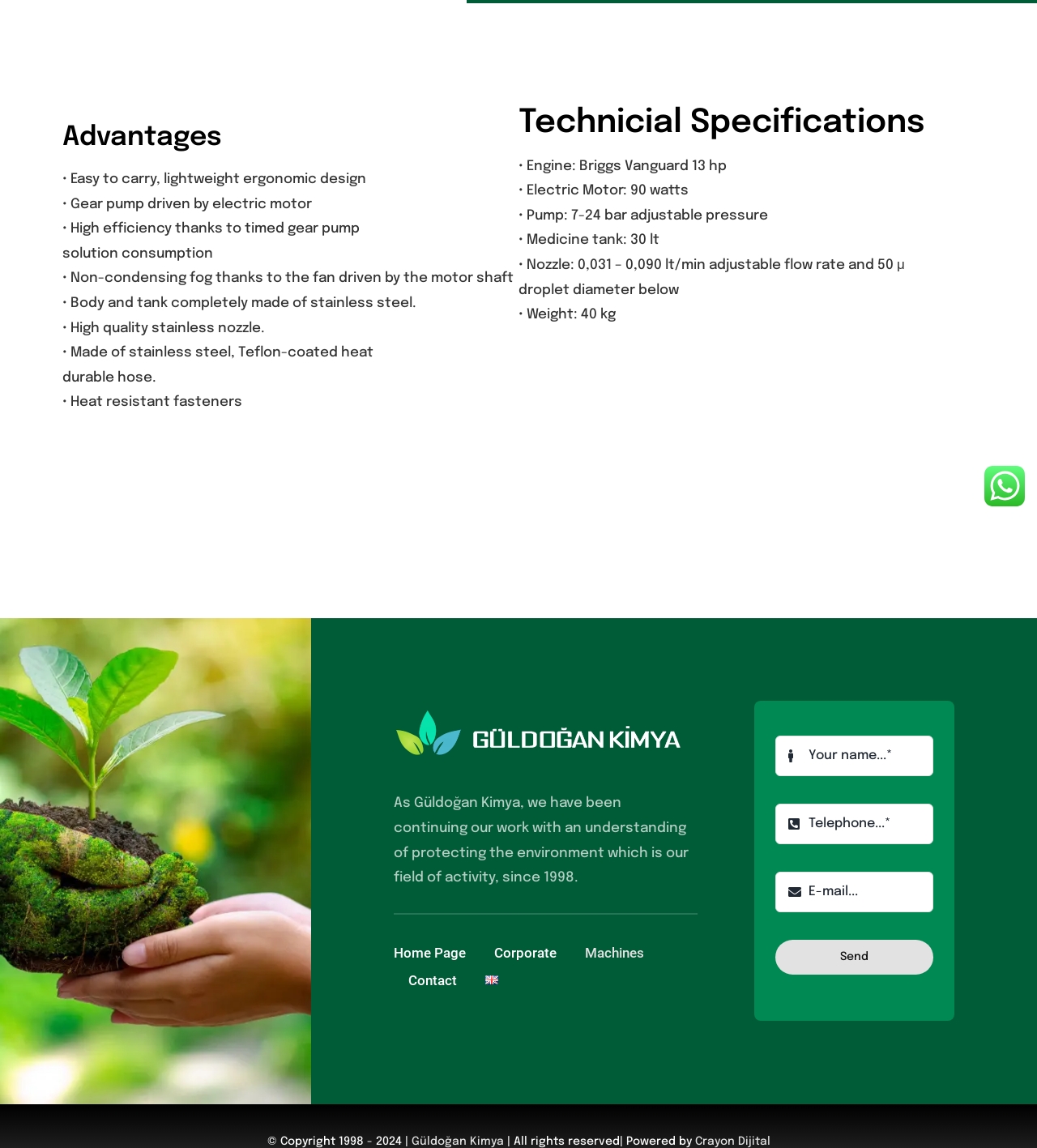Find the bounding box coordinates of the UI element according to this description: "name="ad" placeholder="Your name...*"".

[0.747, 0.641, 0.9, 0.676]